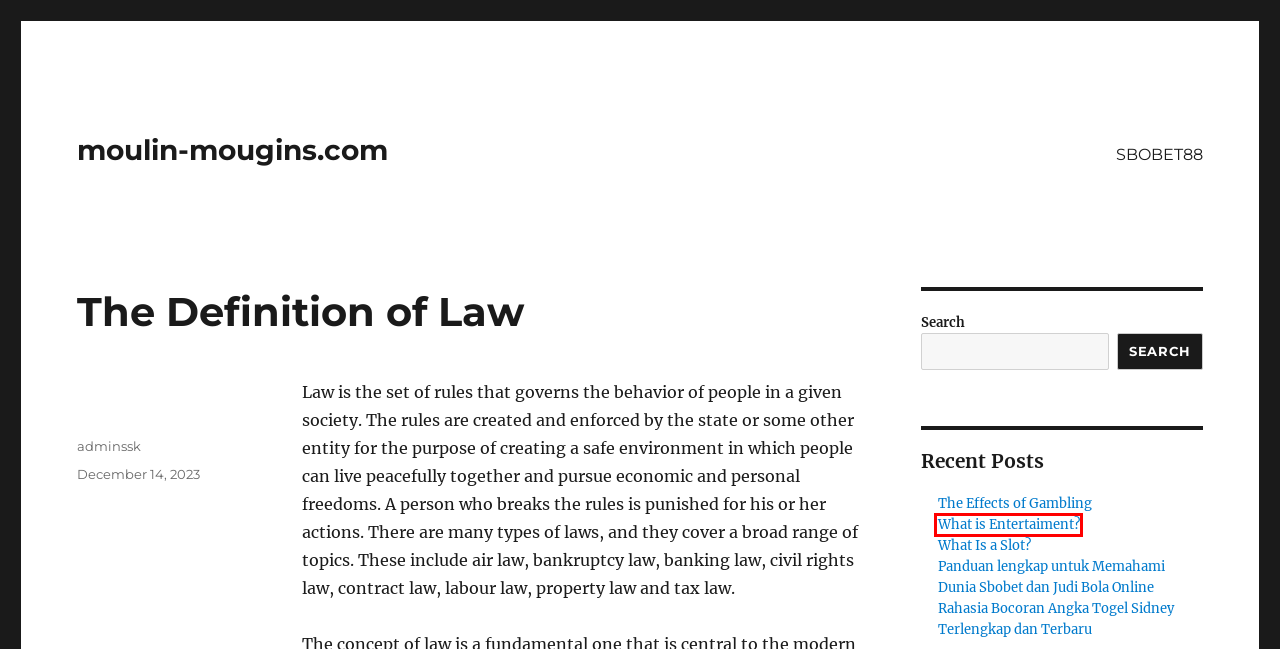Examine the screenshot of the webpage, which includes a red bounding box around an element. Choose the best matching webpage description for the page that will be displayed after clicking the element inside the red bounding box. Here are the candidates:
A. Panduan lengkap untuk Memahami Dunia Sbobet dan Judi Bola Online - moulin-mougins.com
B. The Effects of Gambling - moulin-mougins.com
C. What Is a Slot? - moulin-mougins.com
D. adminssk, Author at moulin-mougins.com
E. SBOBET88: Link Alternatif SBOBET, Daftar Login SBOBET Mobile, Agen SBOBET
F. moulin-mougins.com -
G. Rahasia Bocoran Angka Togel Sidney Terlengkap dan Terbaru - moulin-mougins.com
H. What is Entertaiment? - moulin-mougins.com

H